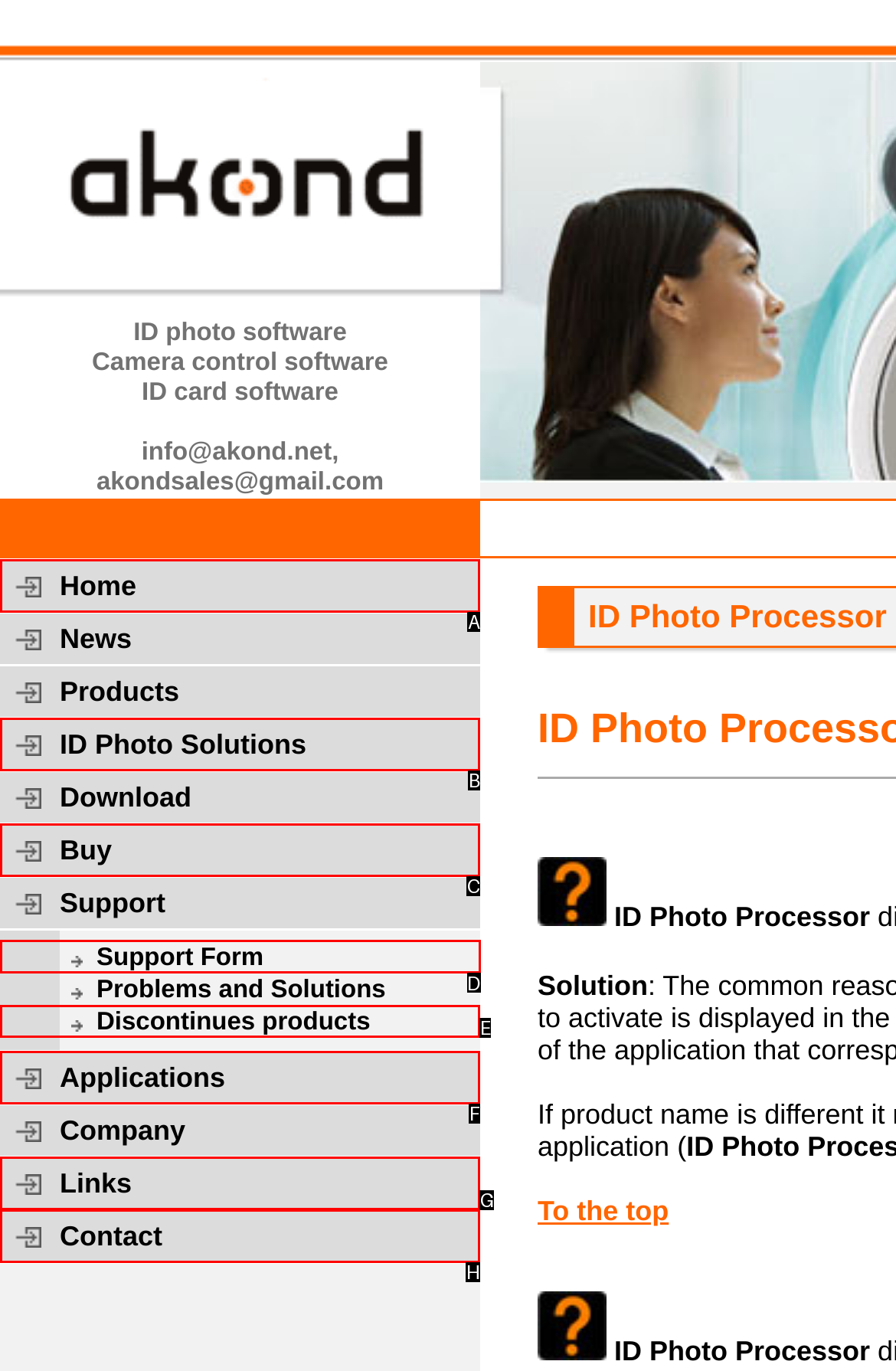Determine which UI element you should click to perform the task: Click on the Support Form link
Provide the letter of the correct option from the given choices directly.

D